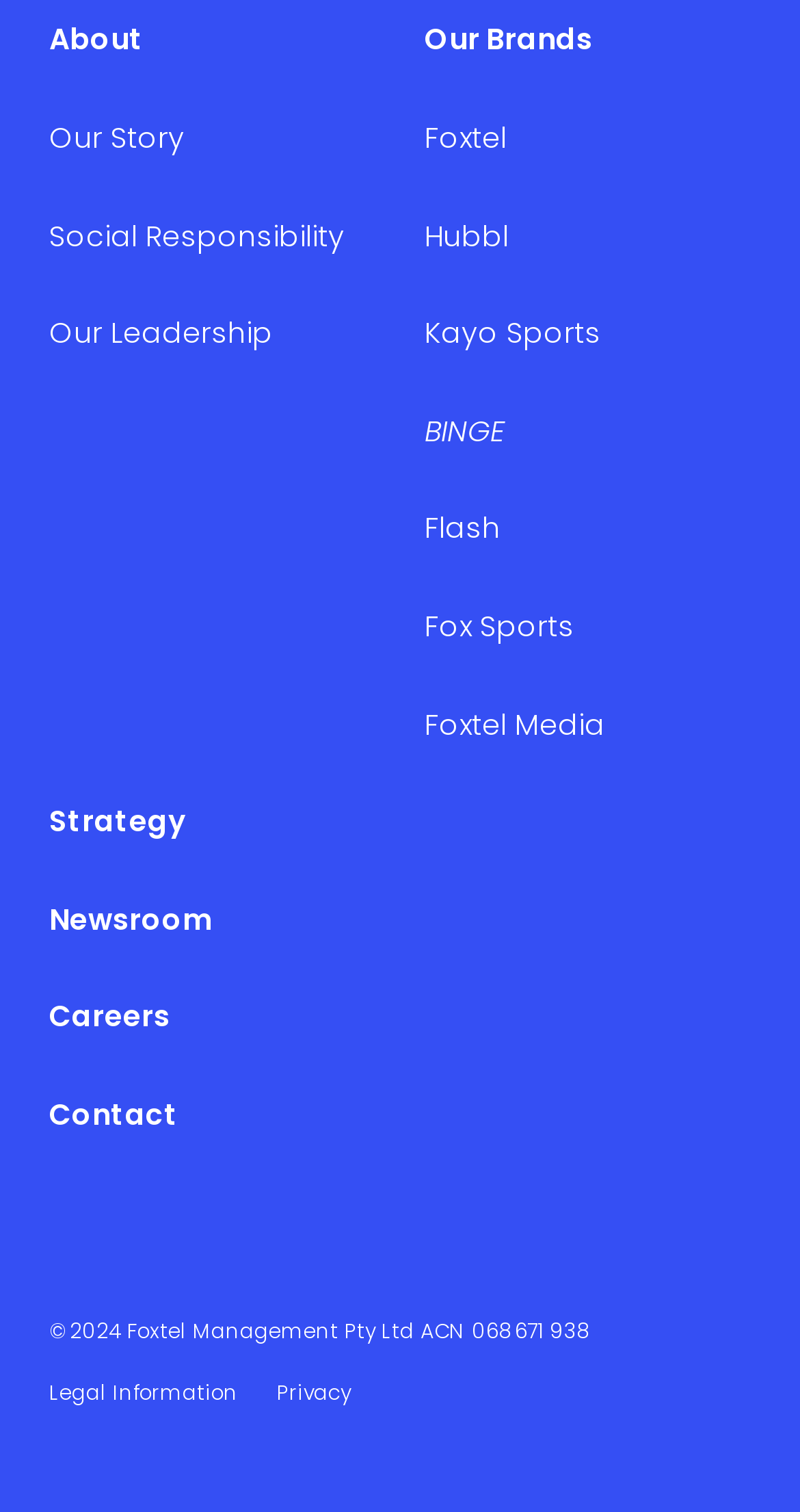Please provide the bounding box coordinates for the UI element as described: "Kayo Sports". The coordinates must be four floats between 0 and 1, represented as [left, top, right, bottom].

[0.531, 0.207, 0.751, 0.234]